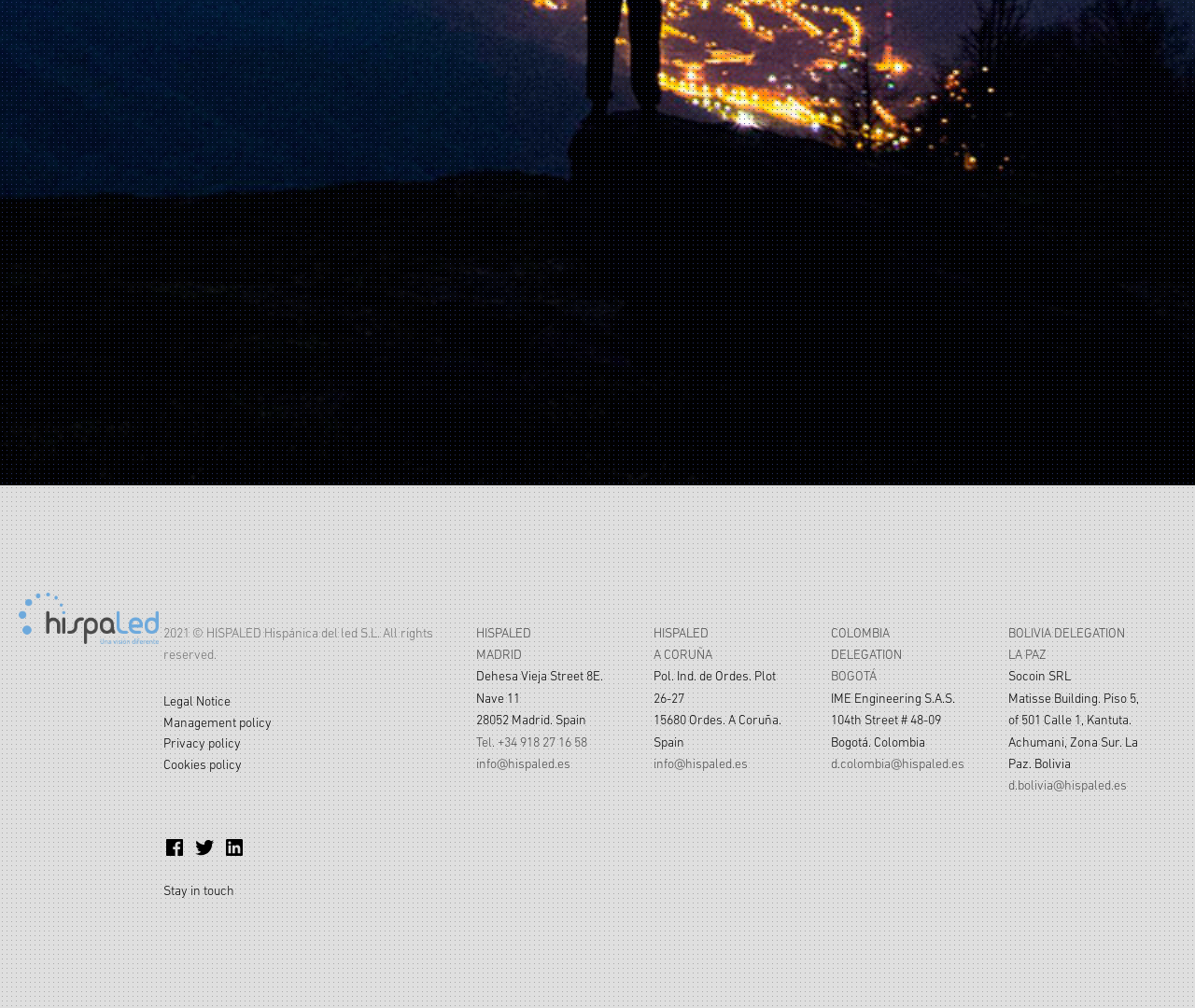Kindly determine the bounding box coordinates for the clickable area to achieve the given instruction: "Visit Legal Notice".

[0.137, 0.686, 0.395, 0.706]